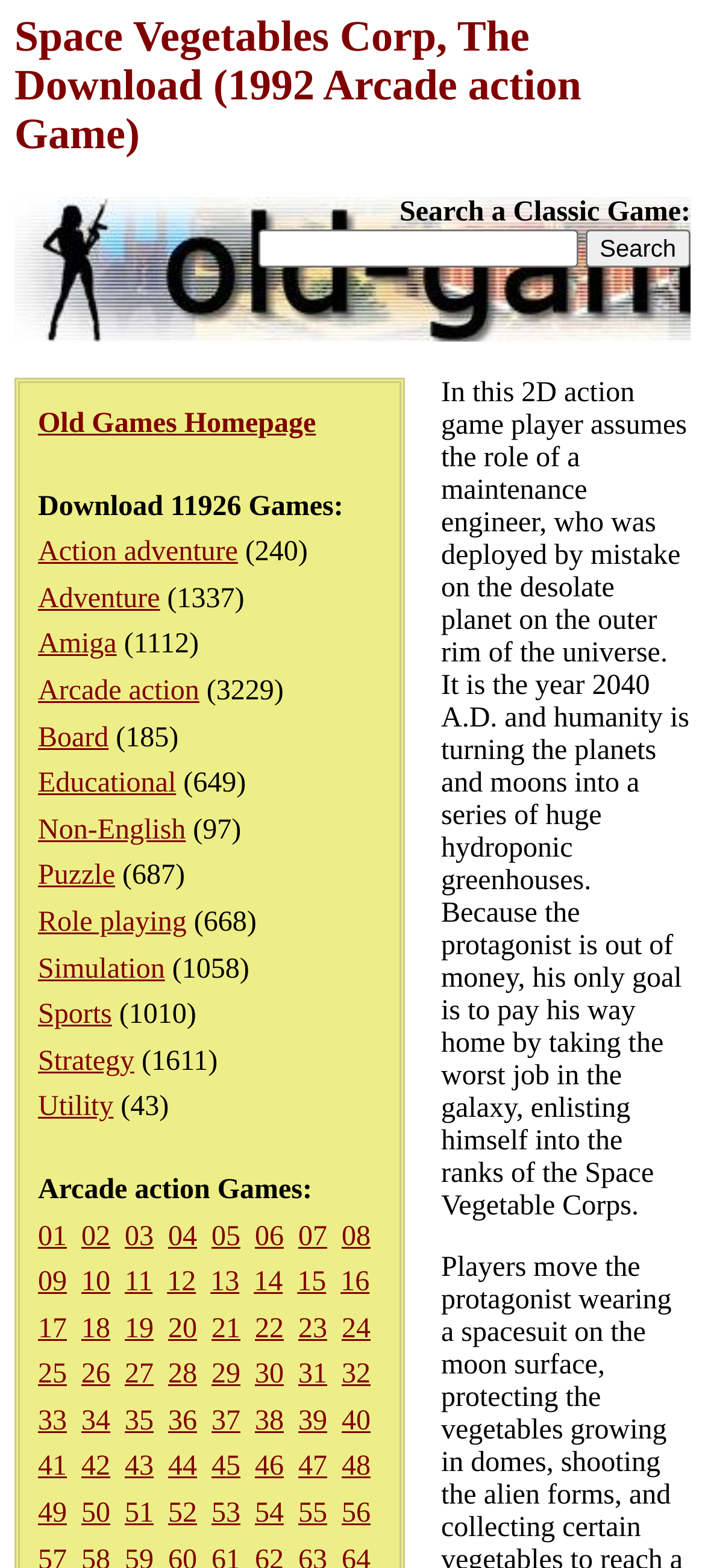Can you extract the headline from the webpage for me?

Space Vegetables Corp, The Download (1992 Arcade action Game)